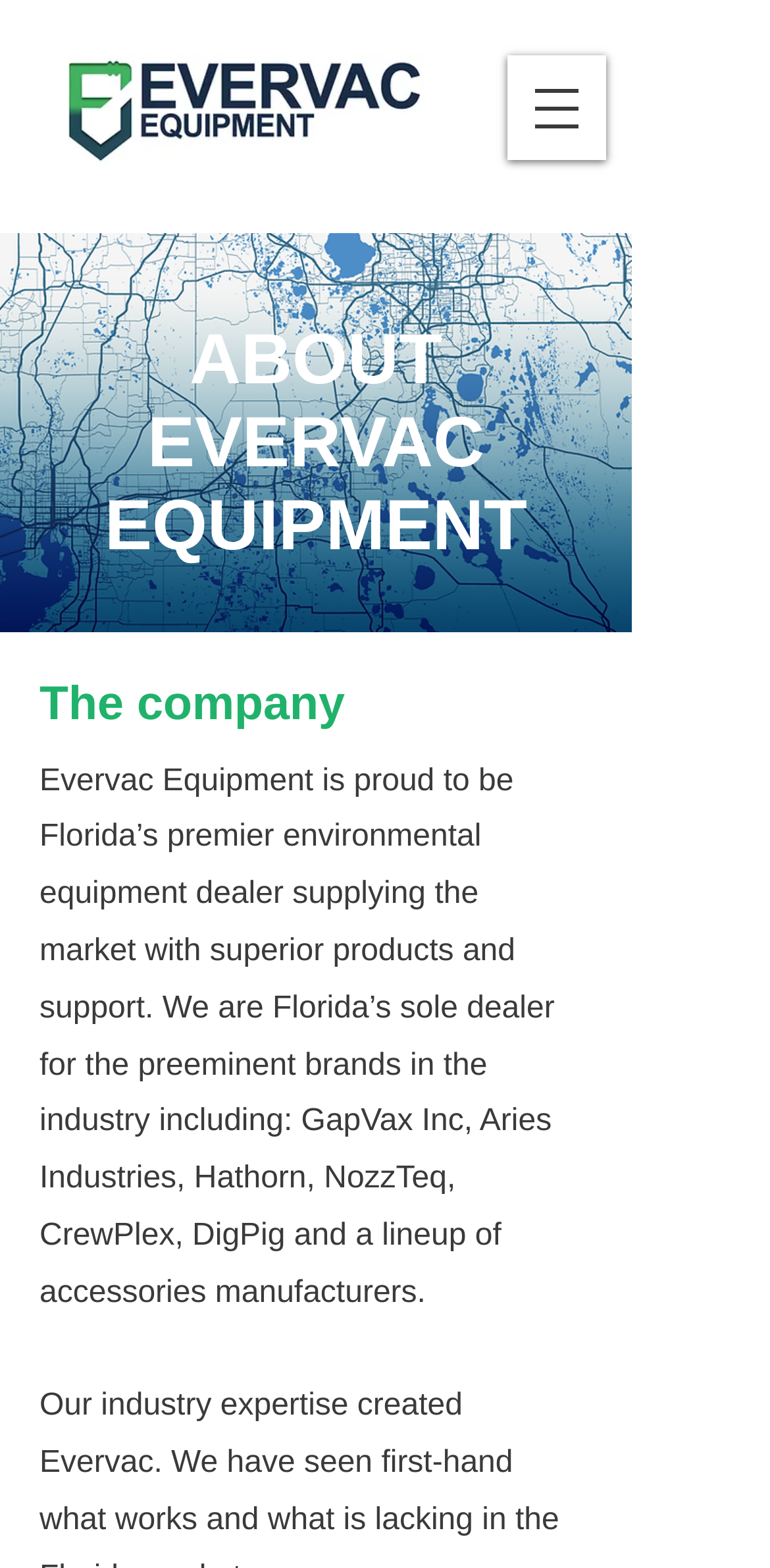Provide the bounding box coordinates in the format (top-left x, top-left y, bottom-right x, bottom-right y). All values are floating point numbers between 0 and 1. Determine the bounding box coordinate of the UI element described as: aria-label="Open navigation menu"

[0.659, 0.035, 0.787, 0.102]